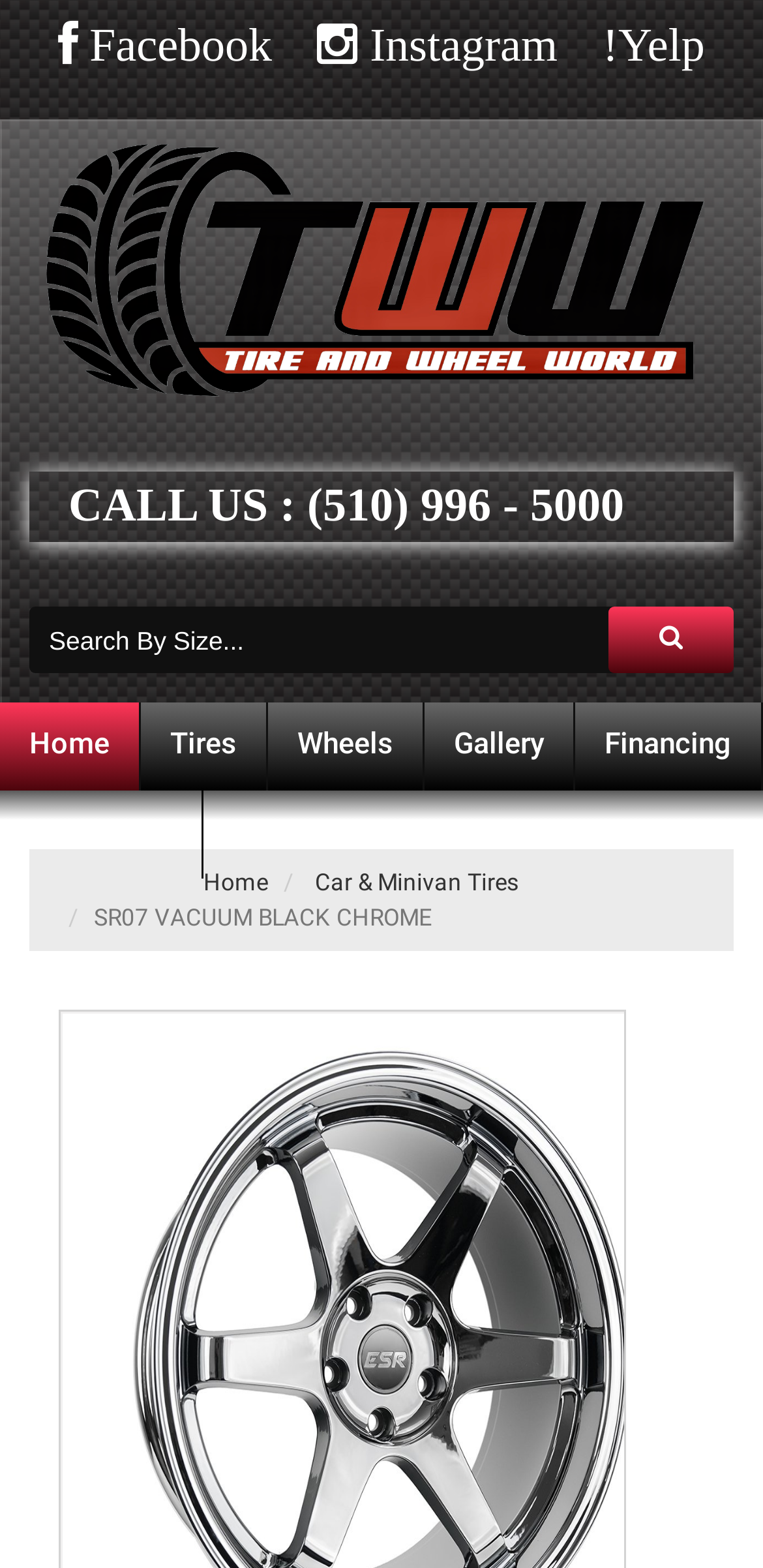Please identify the bounding box coordinates of the element's region that I should click in order to complete the following instruction: "View Gallery". The bounding box coordinates consist of four float numbers between 0 and 1, i.e., [left, top, right, bottom].

[0.556, 0.448, 0.751, 0.504]